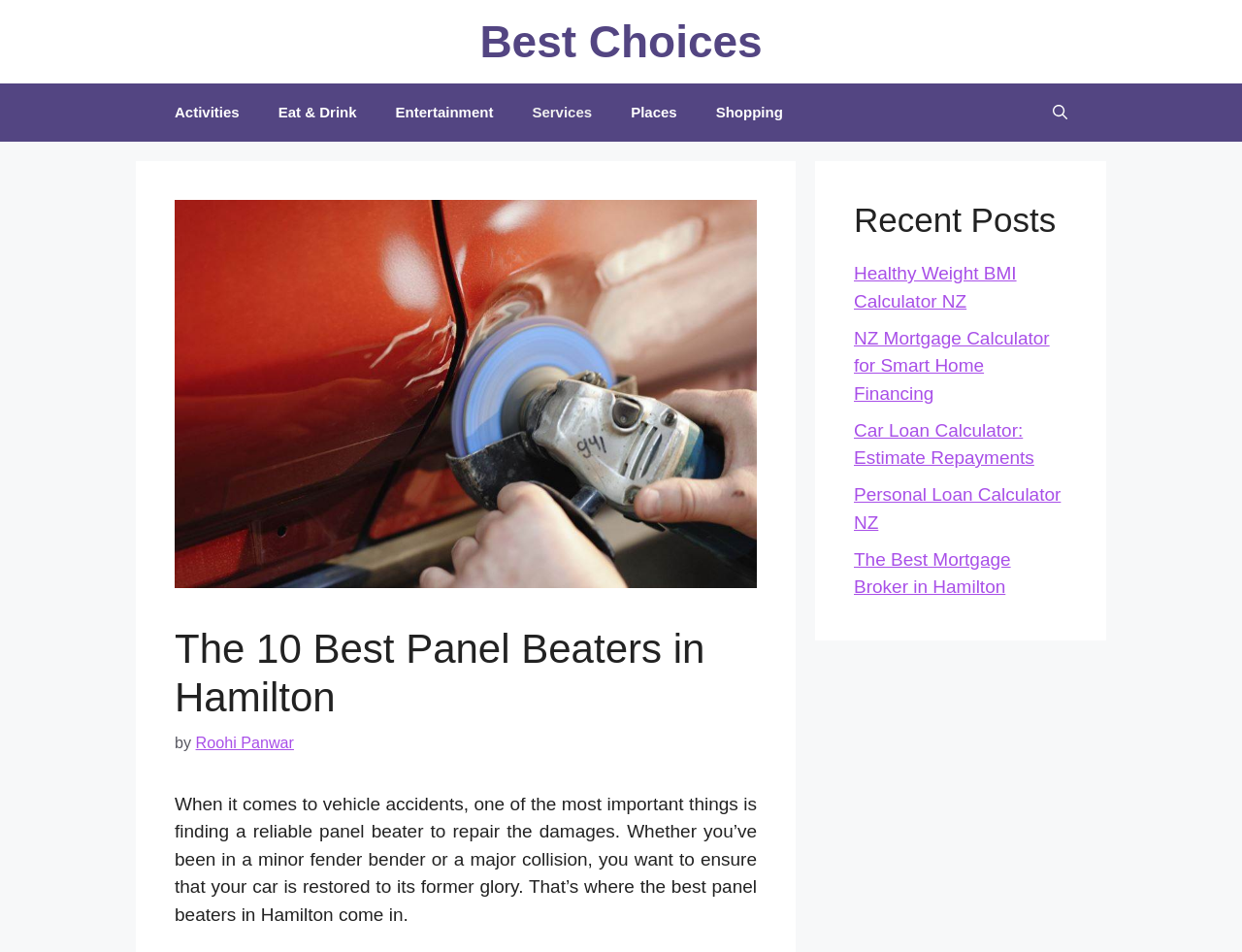Bounding box coordinates must be specified in the format (top-left x, top-left y, bottom-right x, bottom-right y). All values should be floating point numbers between 0 and 1. What are the bounding box coordinates of the UI element described as: Roohi Panwar

[0.157, 0.77, 0.237, 0.789]